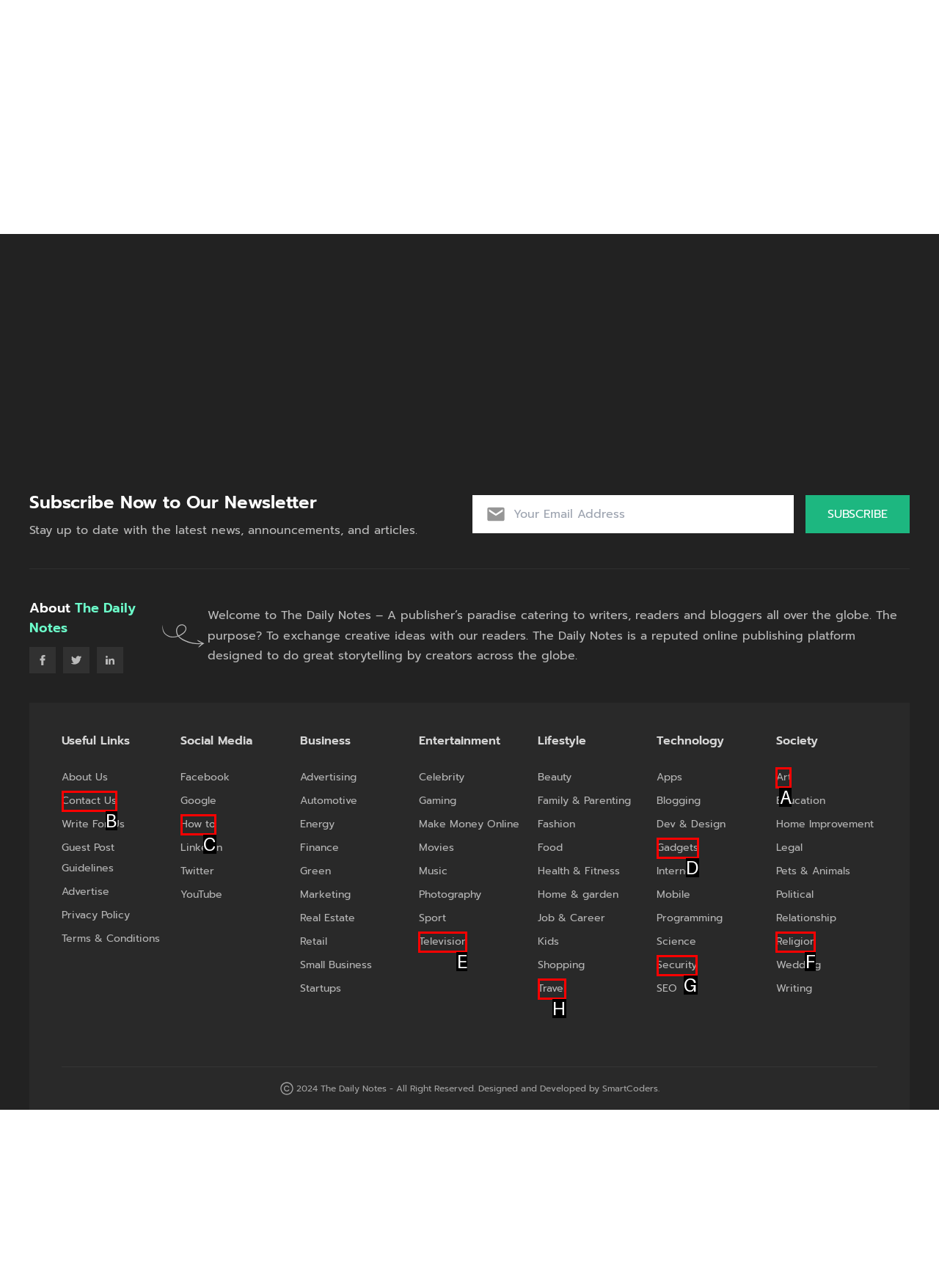Given the description: How to, identify the HTML element that corresponds to it. Respond with the letter of the correct option.

C